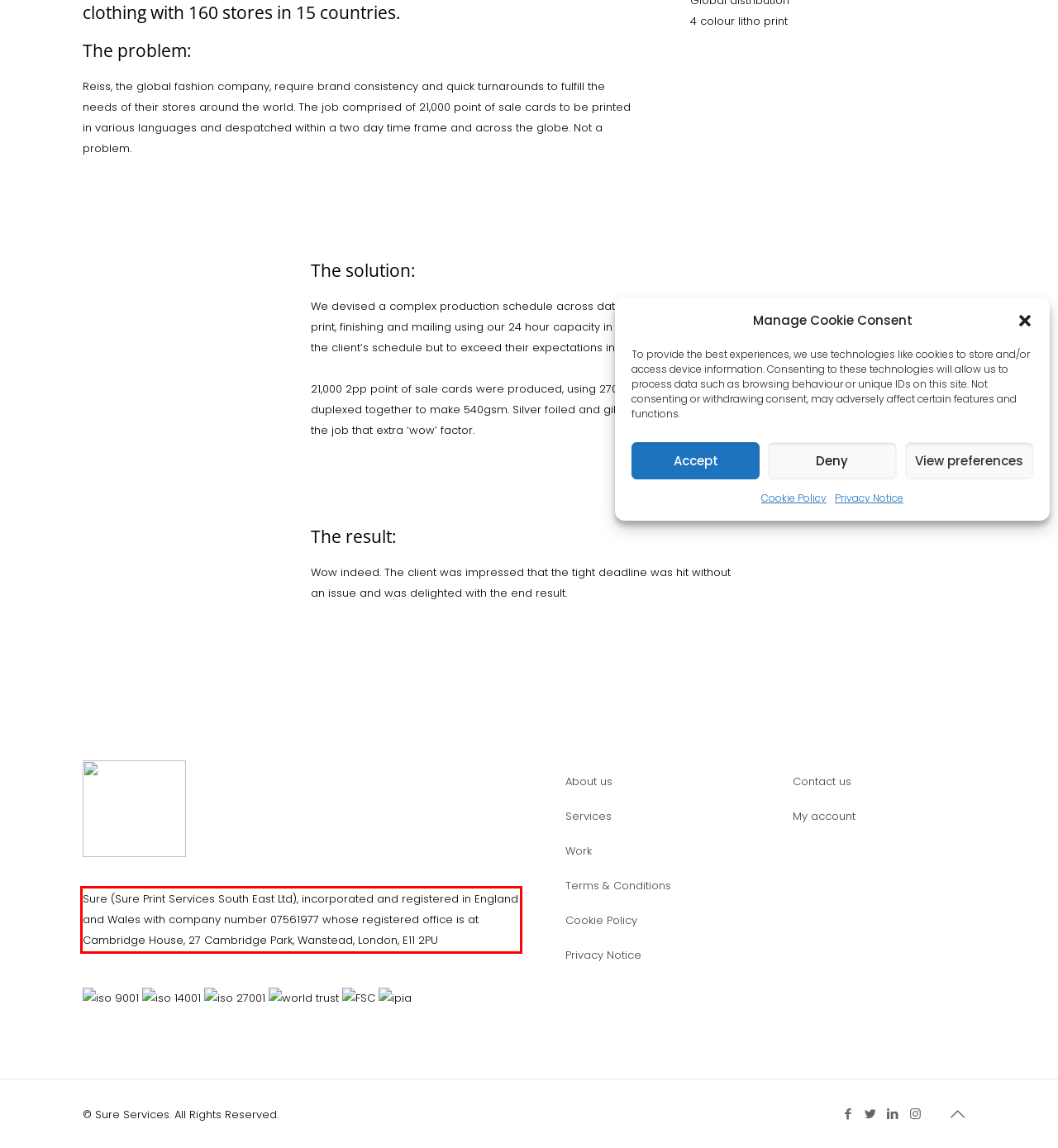Review the screenshot of the webpage and recognize the text inside the red rectangle bounding box. Provide the extracted text content.

Sure (Sure Print Services South East Ltd), incorporated and registered in England and Wales with company number 07561977 whose registered office is at Cambridge House, 27 Cambridge Park, Wanstead, London, E11 2PU